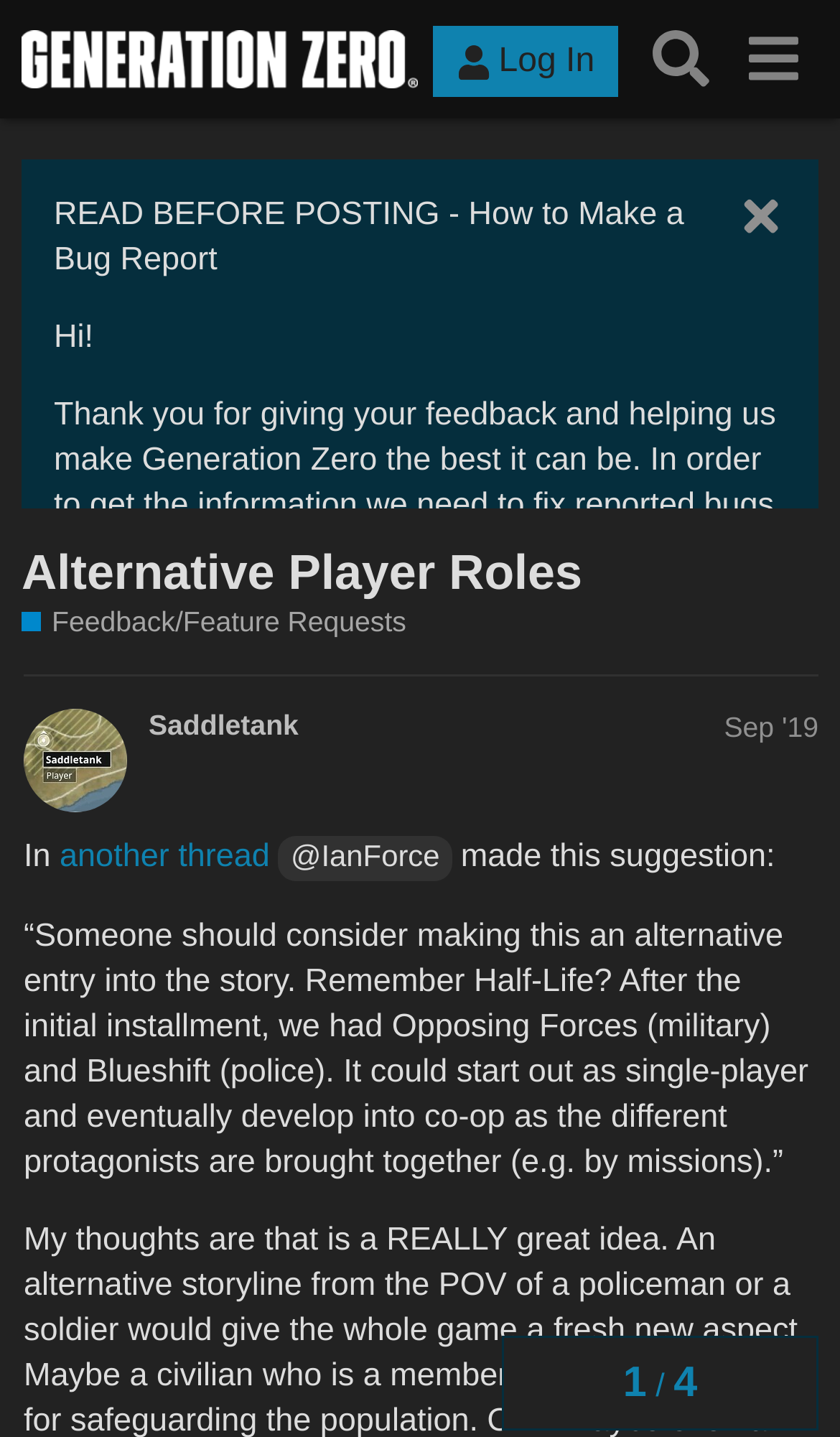Who made a suggestion in another thread?
Examine the screenshot and reply with a single word or phrase.

@IanForce